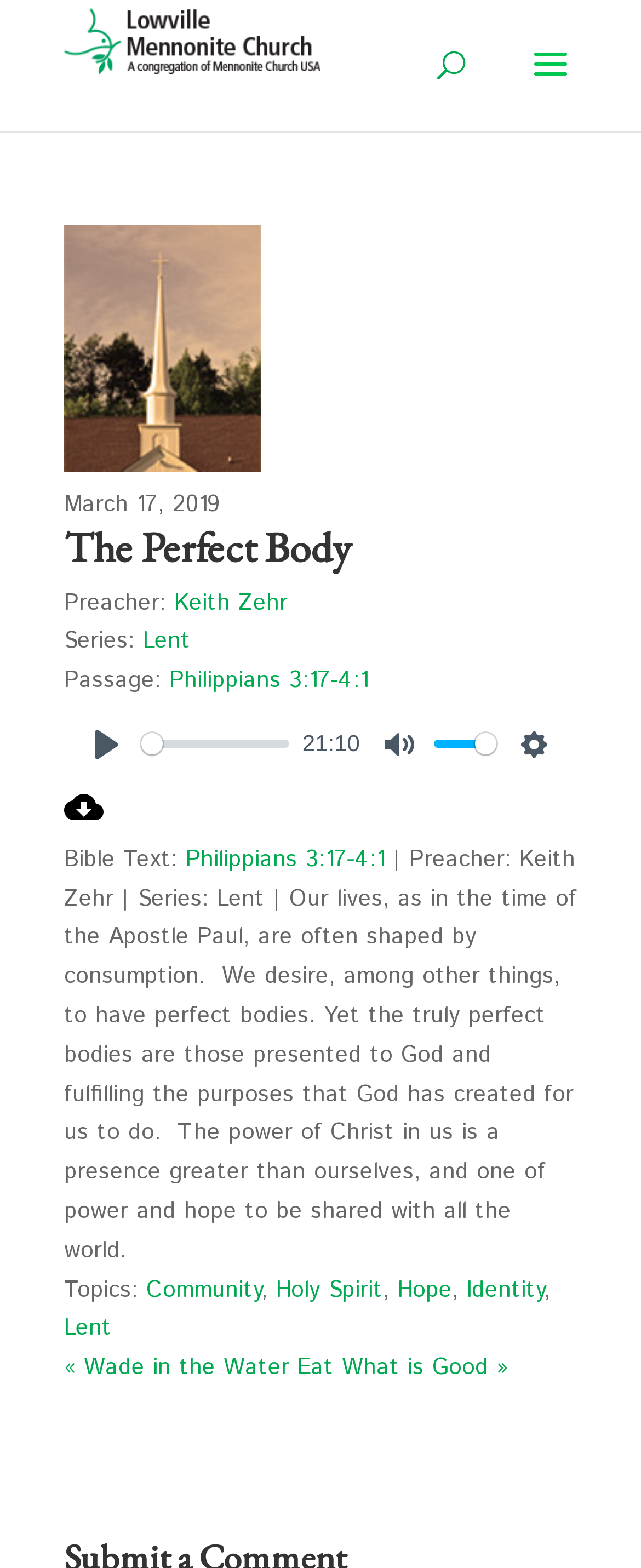What is the Bible passage for this sermon?
Please provide a full and detailed response to the question.

The Bible passage is mentioned in the section that describes the sermon, where it says 'Passage: Philippians 3:17-4:1'.